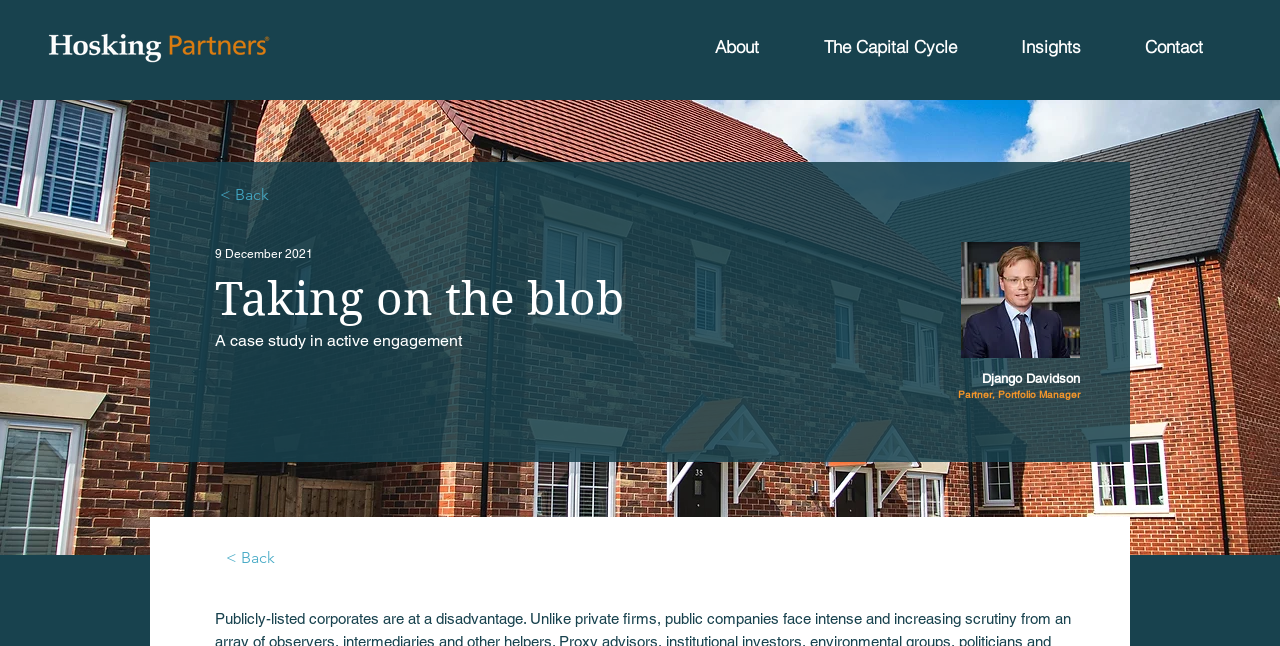What is the date mentioned on the webpage?
Provide a one-word or short-phrase answer based on the image.

9 December 2021